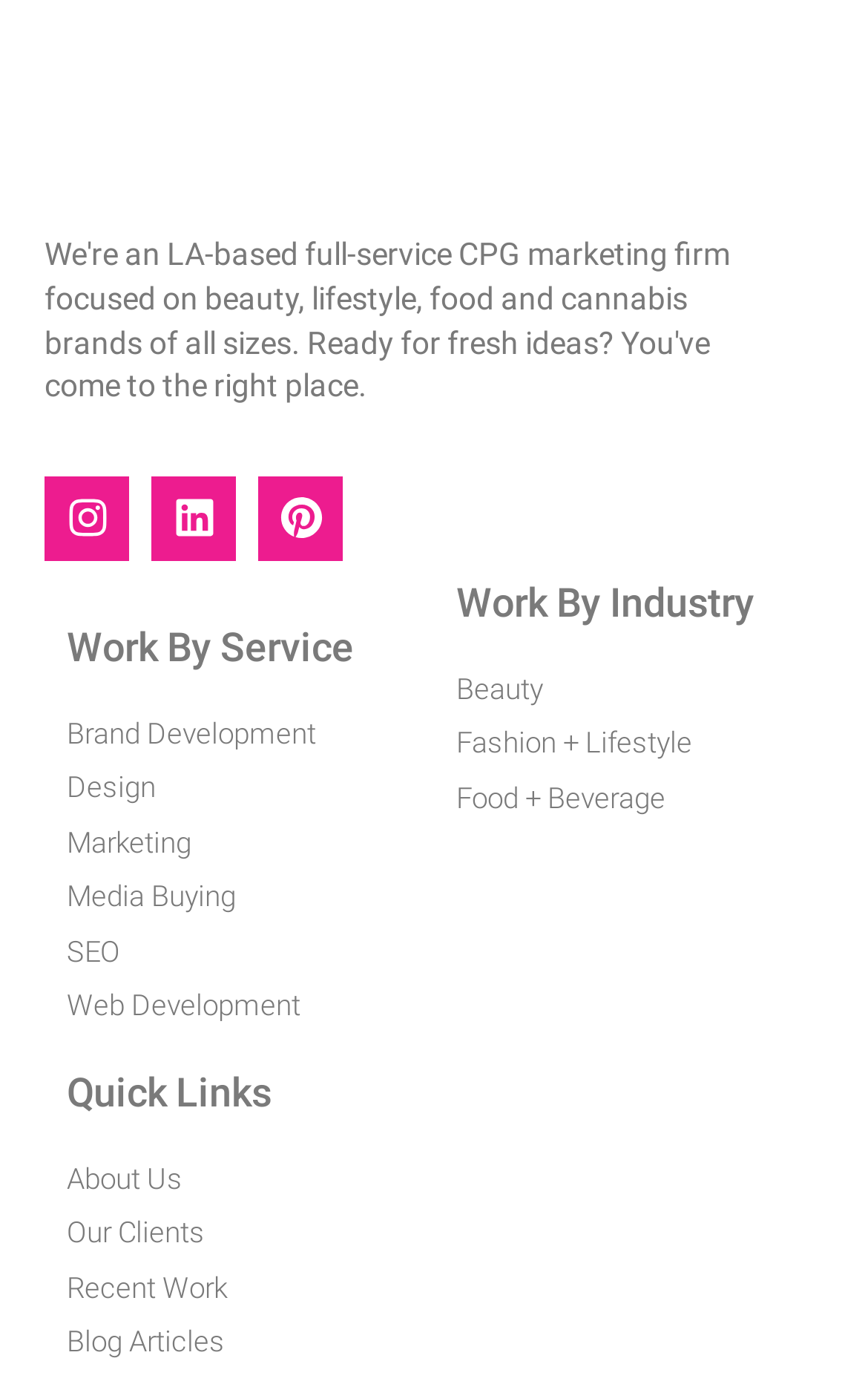What industries does the company work with?
Provide an in-depth and detailed explanation in response to the question.

I found the answer by looking at the links under the 'Work By Industry' heading, which lists the various industries that the company works with, including 'Beauty', 'Fashion + Lifestyle', and 'Food + Beverage'.